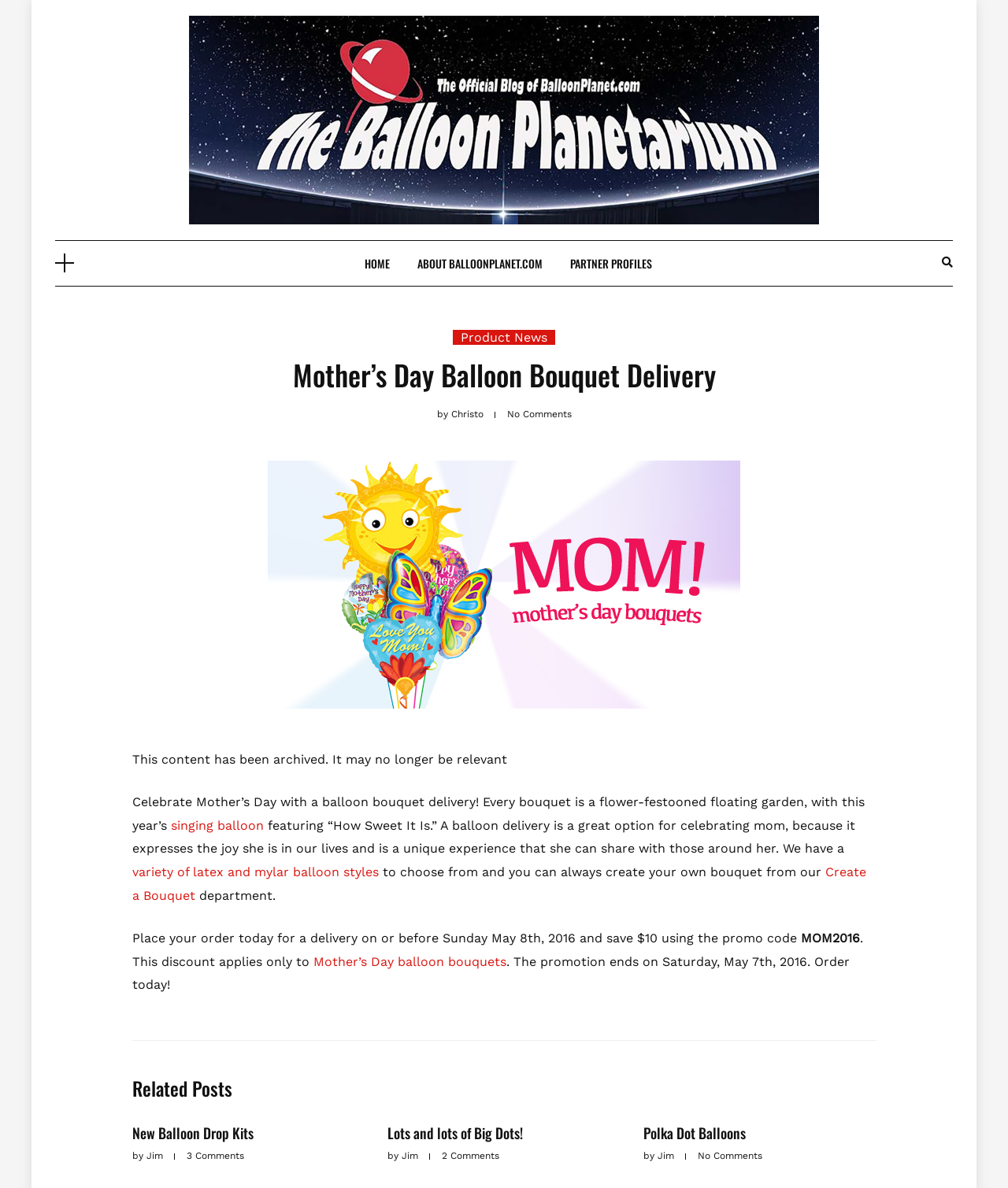Create a detailed narrative describing the layout and content of the webpage.

This webpage is about Mother's Day balloon bouquet delivery. At the top, there is a logo of "The BalloonPlanetarium" with a link to the website, accompanied by a small image of the logo. Below the logo, there are several navigation links, including "HOME", "ABOUT BALLOONPLANET.COM", and "PARTNER PROFILES". On the top right corner, there are two icons, one for search and another for an unknown function.

The main content of the webpage is a blog post about Mother's Day balloon bouquet delivery. The title of the post is "Mother’s Day Balloon Bouquet Delivery" and it is written by "Christo". Below the title, there is a featured image of a balloon bouquet. The post describes the uniqueness of balloon delivery as a way to celebrate Mother's Day and mentions that there are various latex and mylar balloon styles to choose from. It also provides a promo code "MOM2016" for a $10 discount on orders placed before Sunday, May 8th, 2016.

Below the main content, there are three related posts, each with a heading and a link to the post. The posts are titled "New Balloon Drop Kits", "Lots and lots of Big Dots!", and "Polka Dot Balloons". Each post has the author's name, "Jim", and the number of comments.